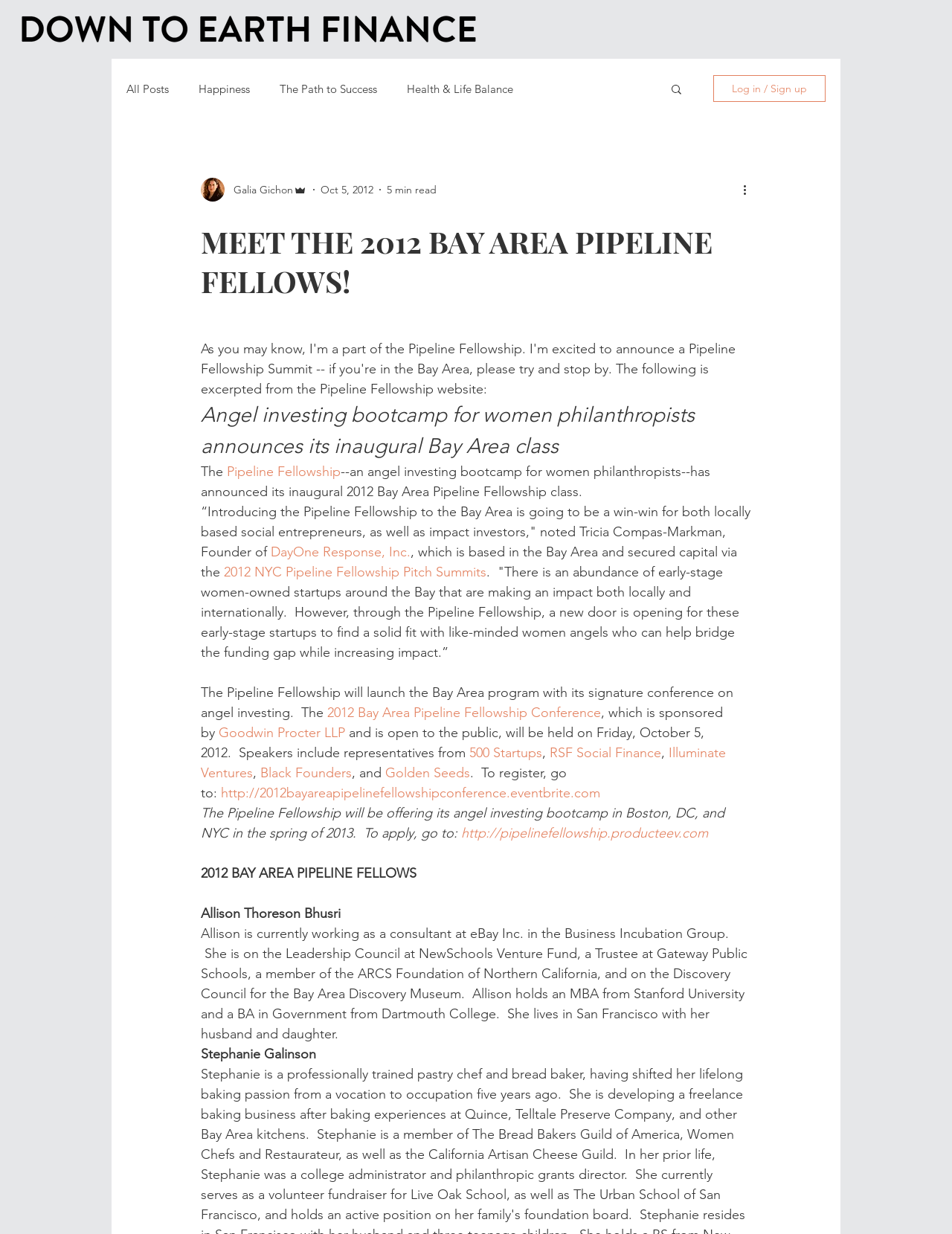Locate the UI element described as follows: "500 Startups". Return the bounding box coordinates as four float numbers between 0 and 1 in the order [left, top, right, bottom].

[0.493, 0.603, 0.57, 0.617]